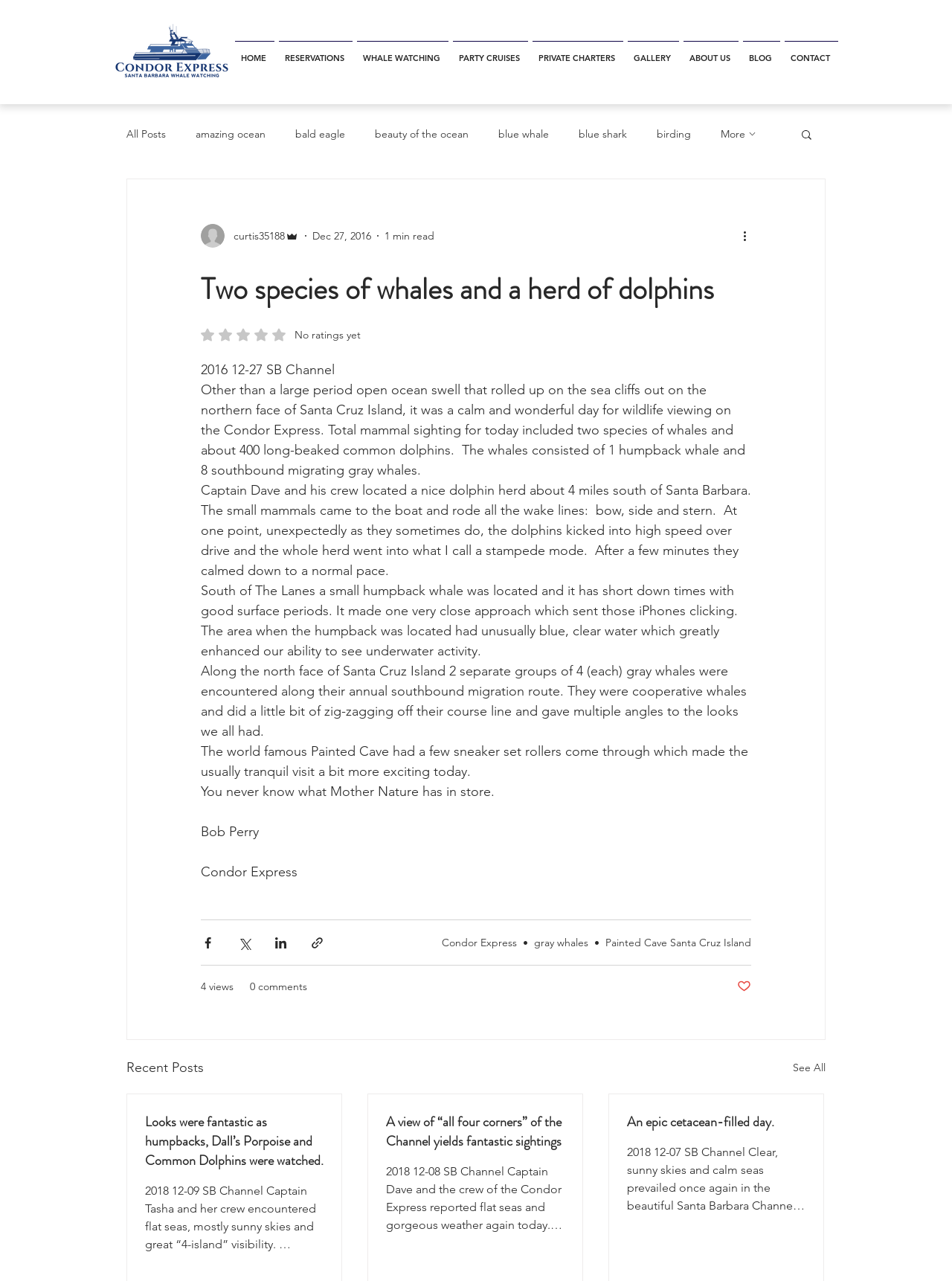Give a concise answer using only one word or phrase for this question:
What is the name of the boat mentioned in the article?

Condor Express